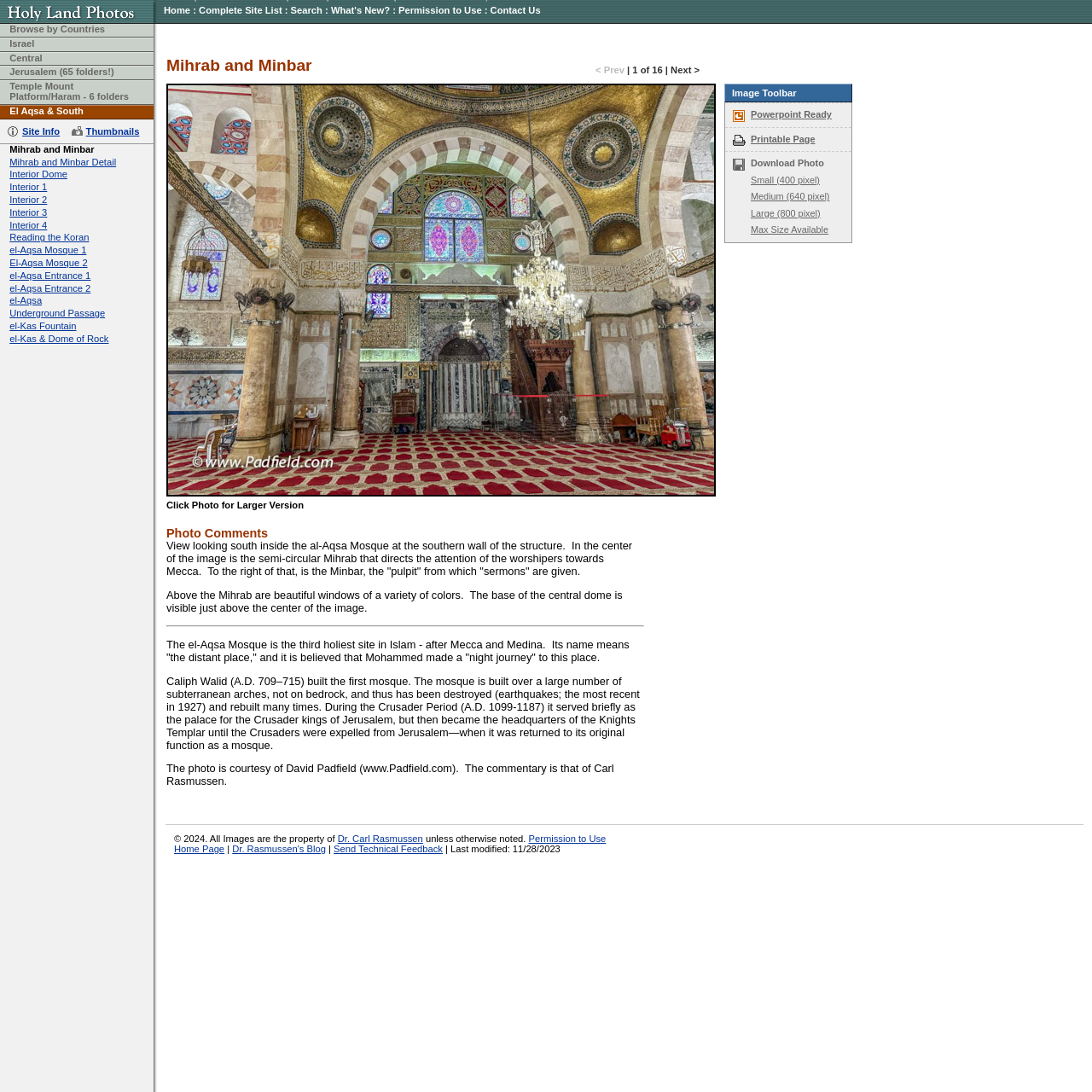Please identify the bounding box coordinates of the clickable region that I should interact with to perform the following instruction: "View the Sitemap". The coordinates should be expressed as four float numbers between 0 and 1, i.e., [left, top, right, bottom].

None